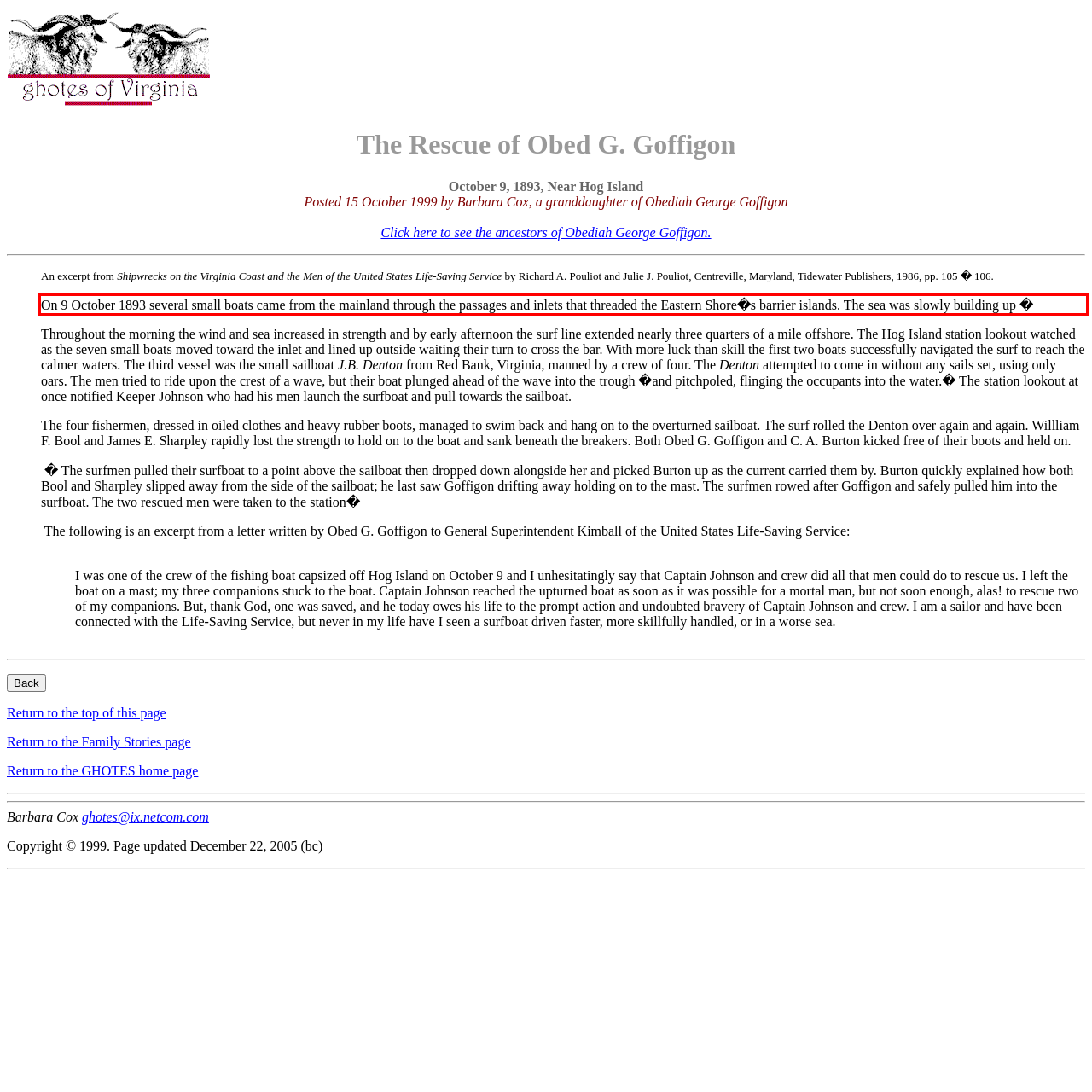Identify the red bounding box in the webpage screenshot and perform OCR to generate the text content enclosed.

On 9 October 1893 several small boats came from the mainland through the passages and inlets that threaded the Eastern Shore�s barrier islands. The sea was slowly building up �